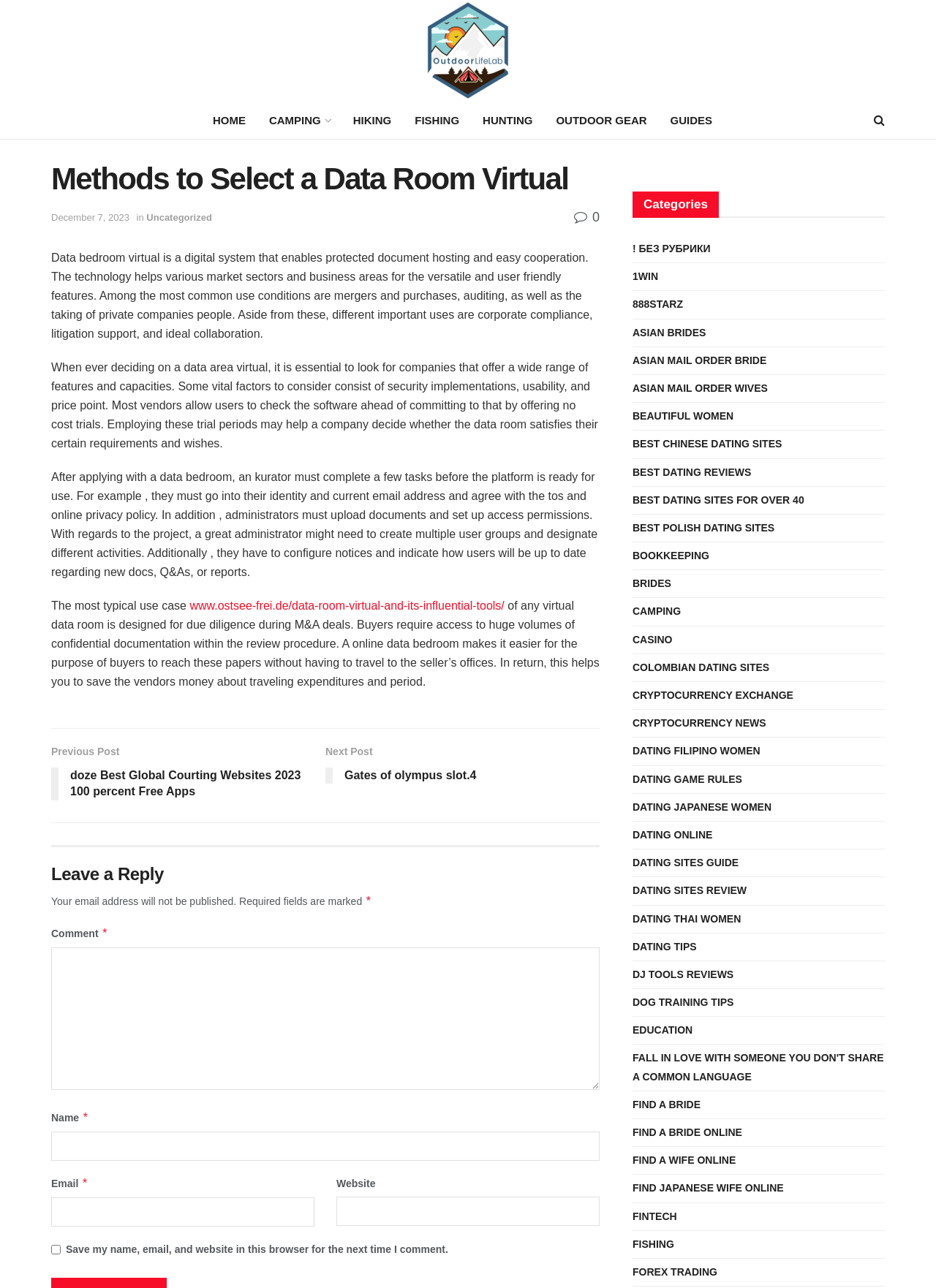Give a comprehensive overview of the webpage, including key elements.

The webpage is about "Methods to Select a Data Room Virtual" and appears to be a blog post or article. At the top, there is a navigation menu with links to "HOME", "CAMPING", "HIKING", "FISHING", "HUNTING", "OUTDOOR GEAR", "GUIDES", and a search icon. Below the navigation menu, there is a heading that displays the title of the article.

The main content of the webpage is divided into three sections. The first section explains what a data room virtual is, its features, and its benefits in various market sectors and business areas. The second section provides tips on how to choose a data room virtual, including considering security implementations, usability, and price point. The third section describes the process of setting up a data room virtual, including tasks such as uploading documents, setting up access permissions, and configuring notifications.

On the right side of the webpage, there is a section with links to related articles, including "12 Best Global Courting Websites 2023 100% Free Apps" and "Gates of Olympus slot.4". Below this section, there is a comment form where users can leave a reply, with fields for name, email, website, and comment.

At the bottom of the webpage, there is a section with categories, including "БЕЗ РУБРИКИ", "1WIN", "888STARZ", and many others. These categories appear to be related to online dating, casino, and finance.